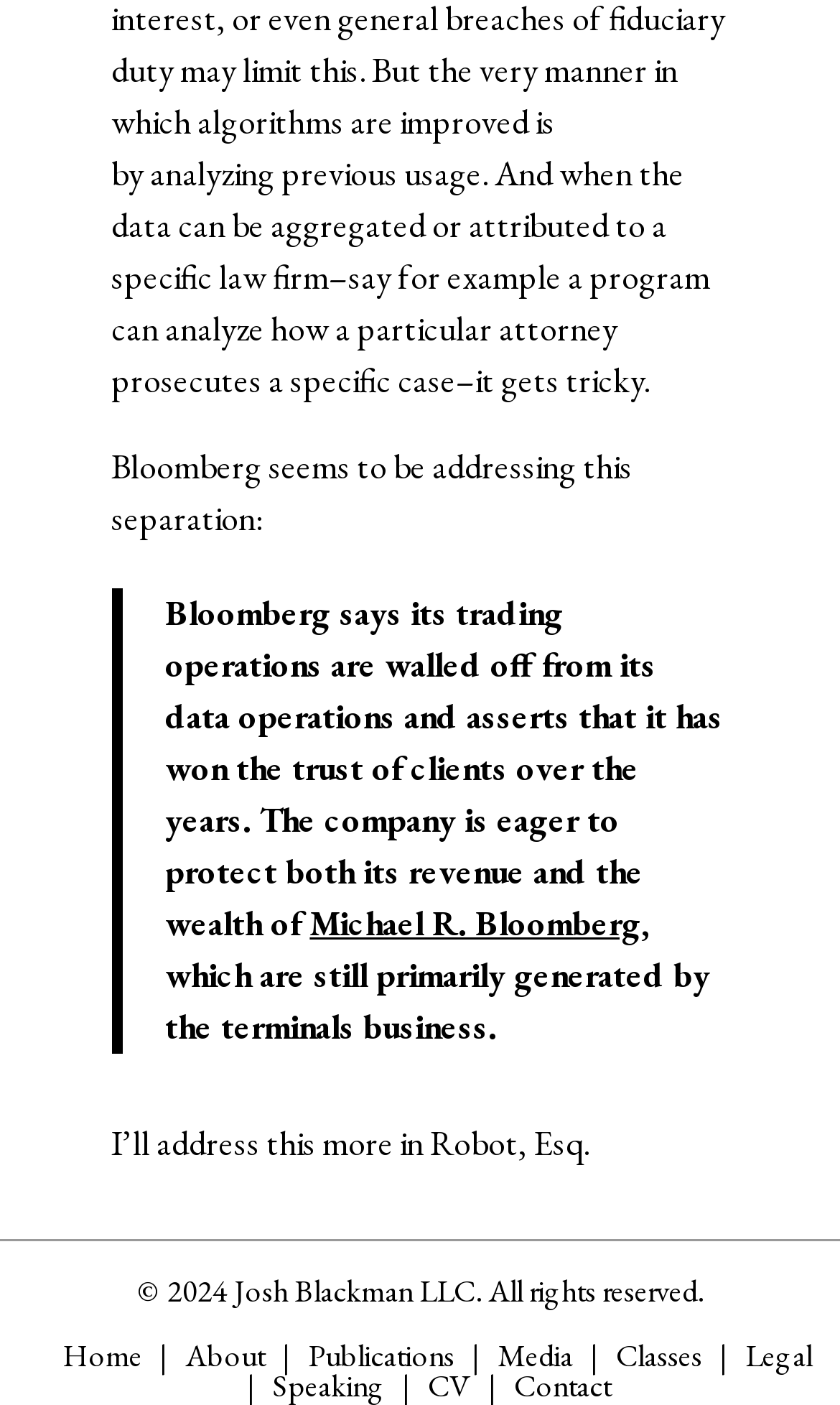Identify the bounding box coordinates for the UI element mentioned here: "Michael R. Bloomberg". Provide the coordinates as four float values between 0 and 1, i.e., [left, top, right, bottom].

[0.369, 0.641, 0.764, 0.673]